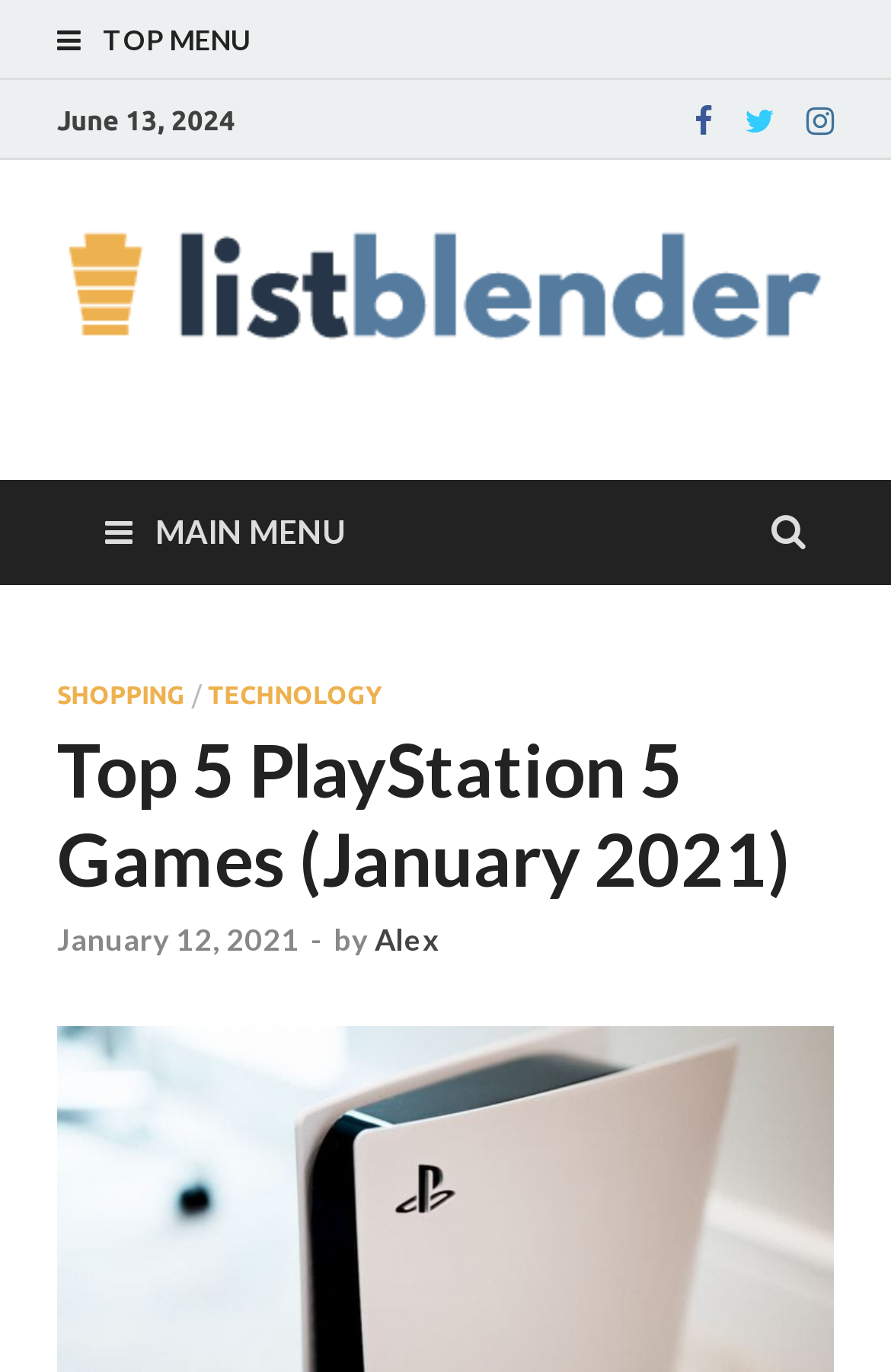Please identify the bounding box coordinates of the element's region that should be clicked to execute the following instruction: "View the image". The bounding box coordinates must be four float numbers between 0 and 1, i.e., [left, top, right, bottom].

None